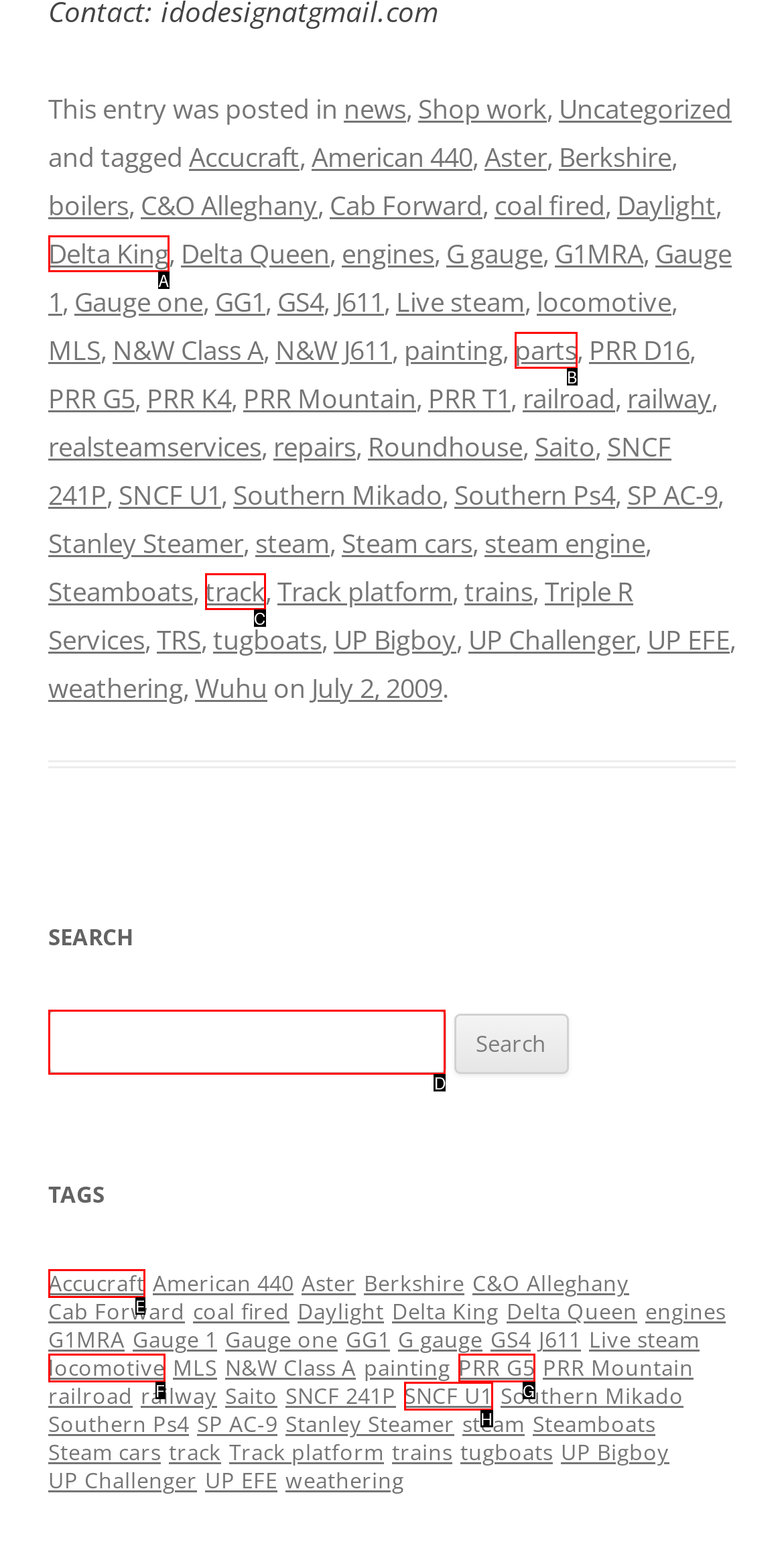Which UI element matches this description: parent_node: Search for: name="s"?
Reply with the letter of the correct option directly.

D